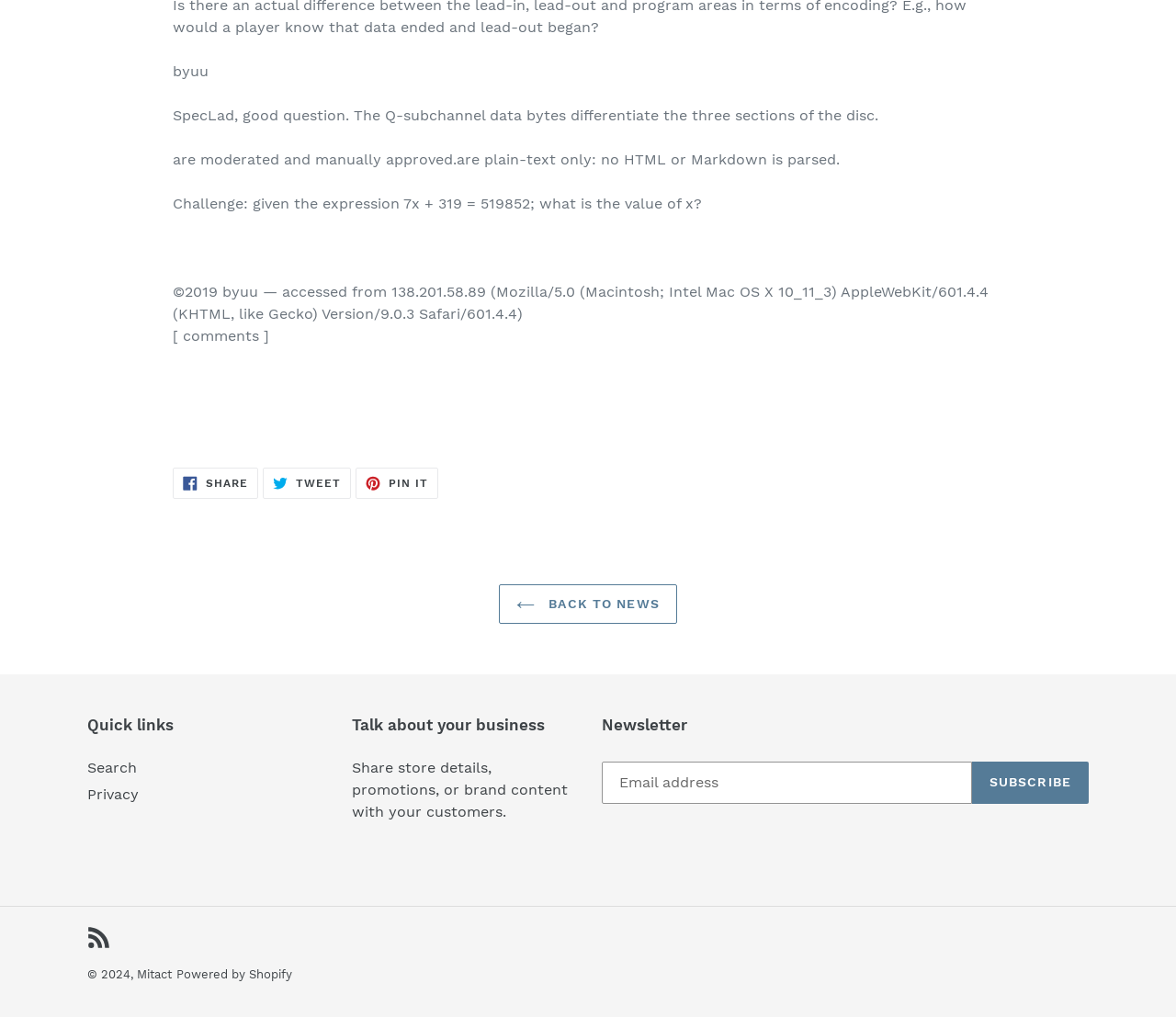Determine the bounding box coordinates of the clickable element to complete this instruction: "Share on Facebook". Provide the coordinates in the format of four float numbers between 0 and 1, [left, top, right, bottom].

[0.147, 0.46, 0.22, 0.491]